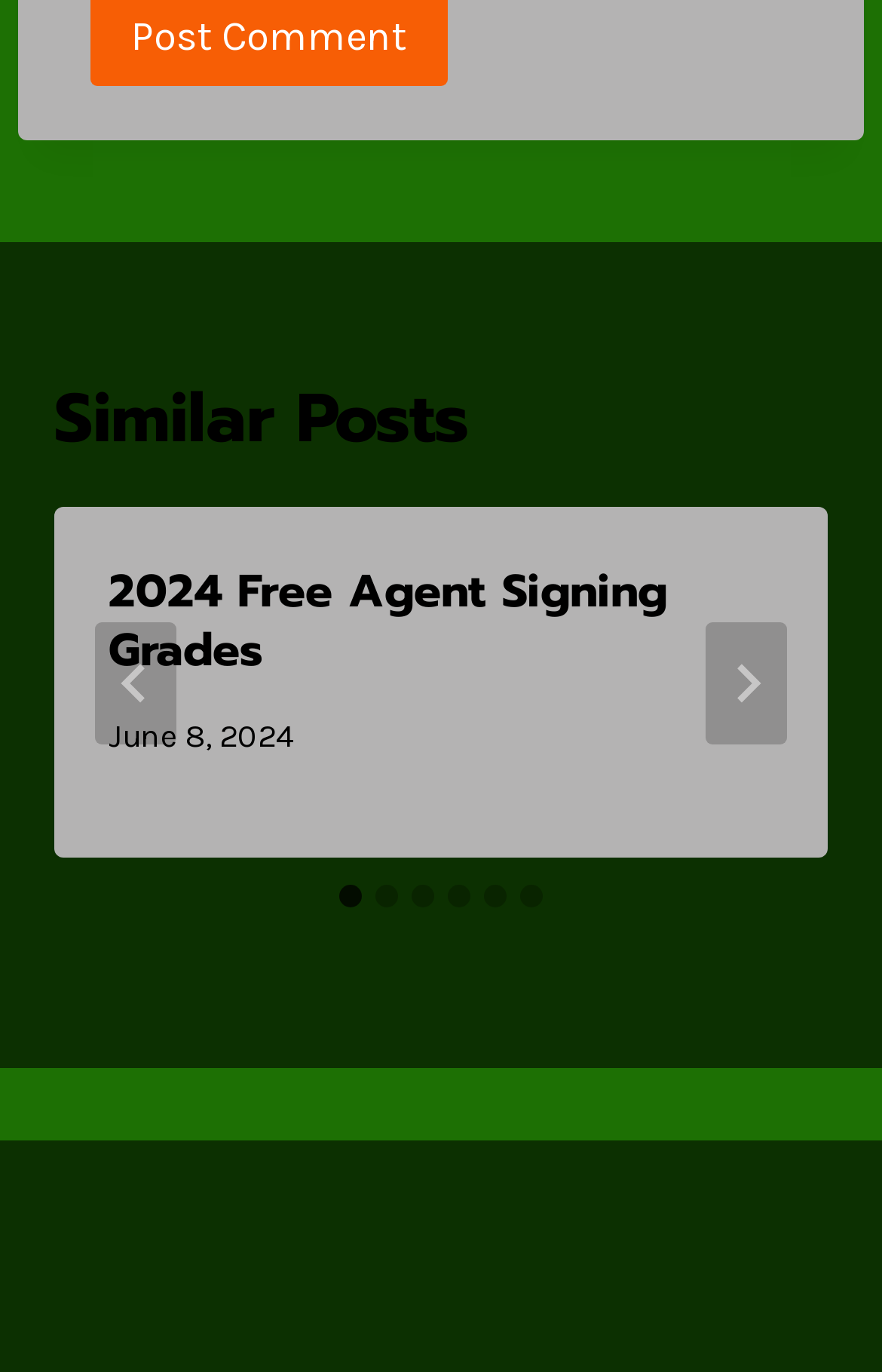Using the given element description, provide the bounding box coordinates (top-left x, top-left y, bottom-right x, bottom-right y) for the corresponding UI element in the screenshot: 2024 Free Agent Signing Grades

[0.123, 0.406, 0.756, 0.498]